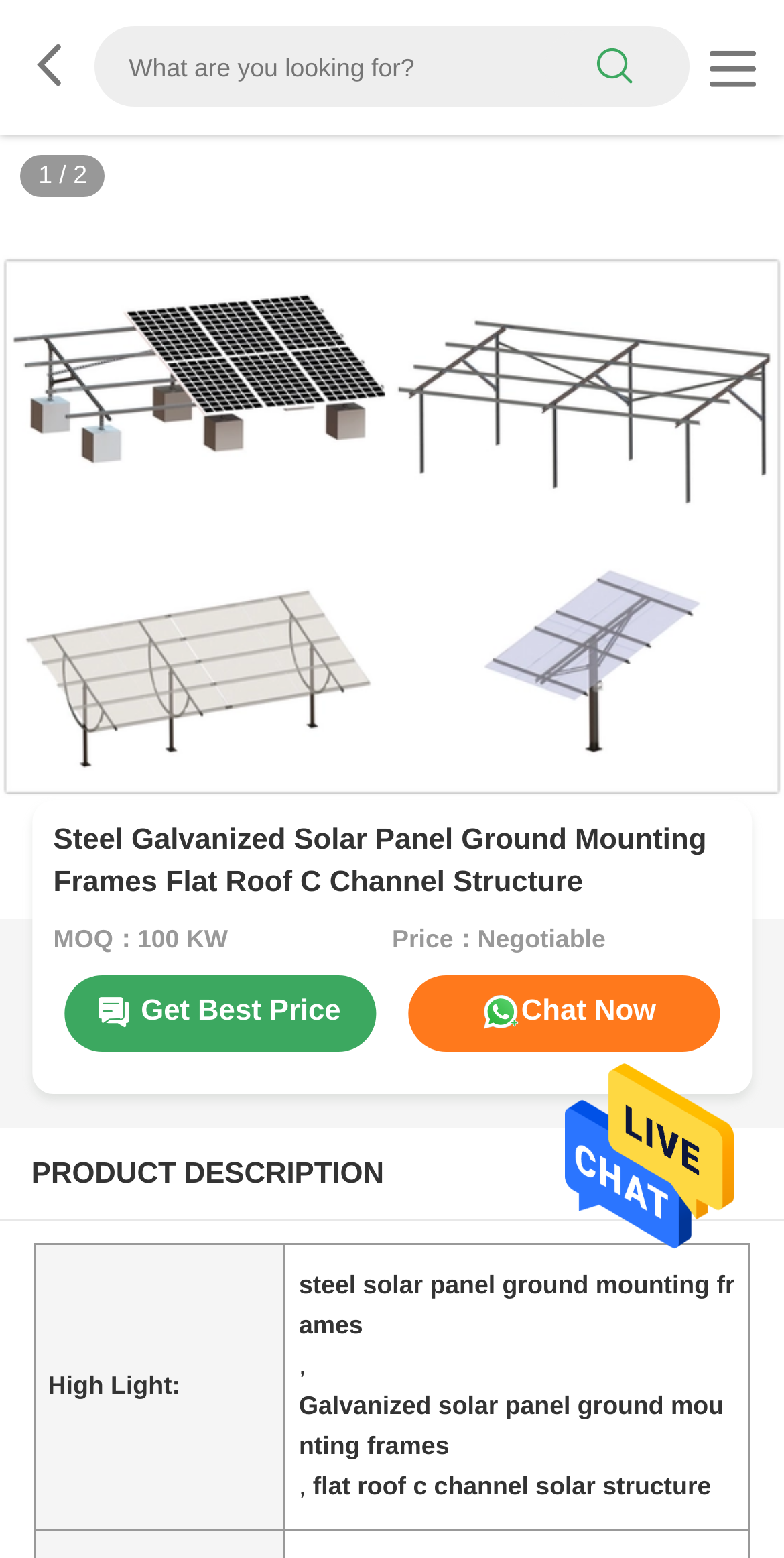What are the features of the product?
Look at the image and respond with a one-word or short phrase answer.

High light, steel solar panel, galvanized solar panel, flat roof c channel solar structure